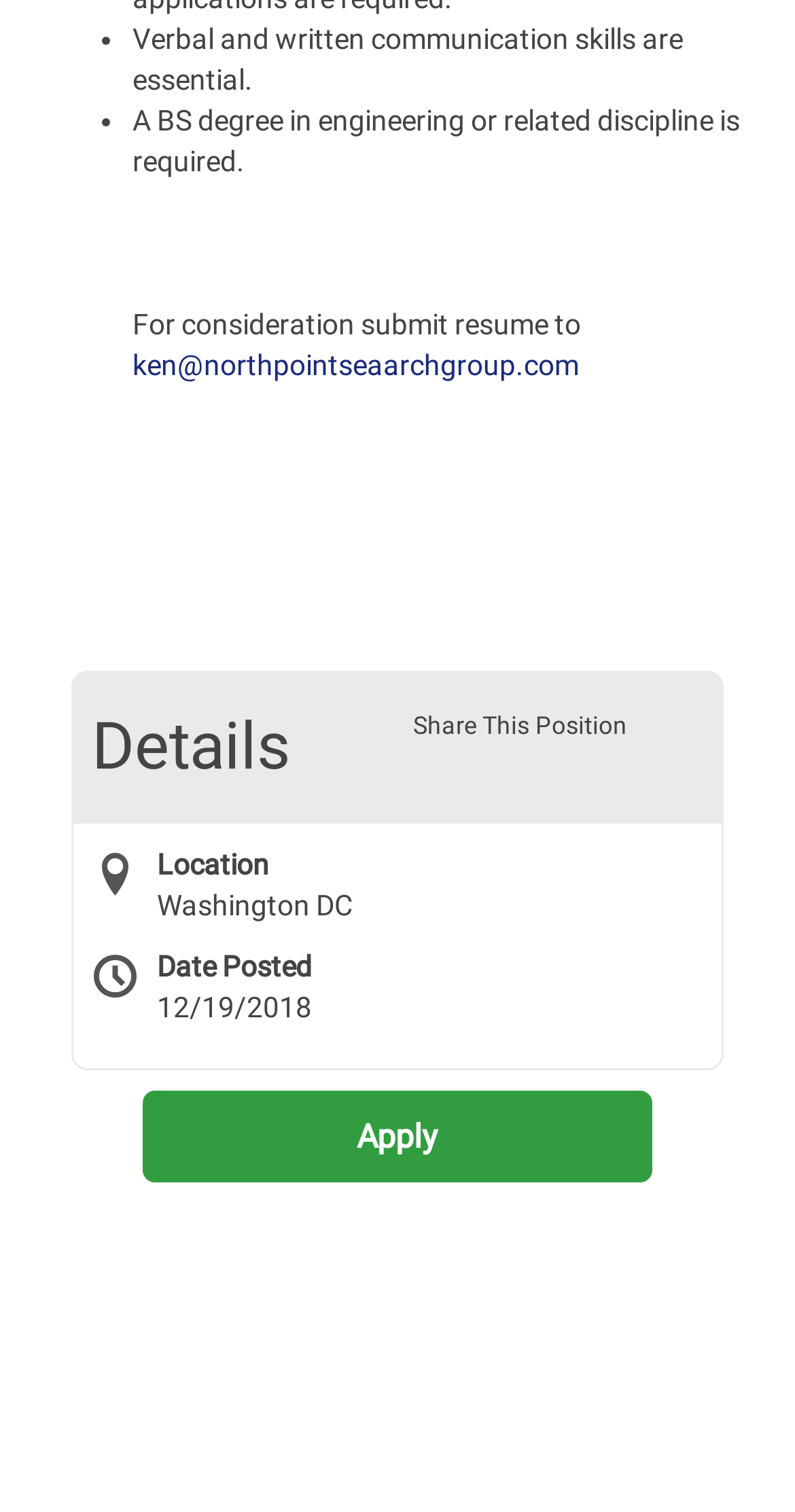What is the contact email for submitting a resume?
Please provide a single word or phrase as your answer based on the screenshot.

ken@northpointseaarchgroup.com